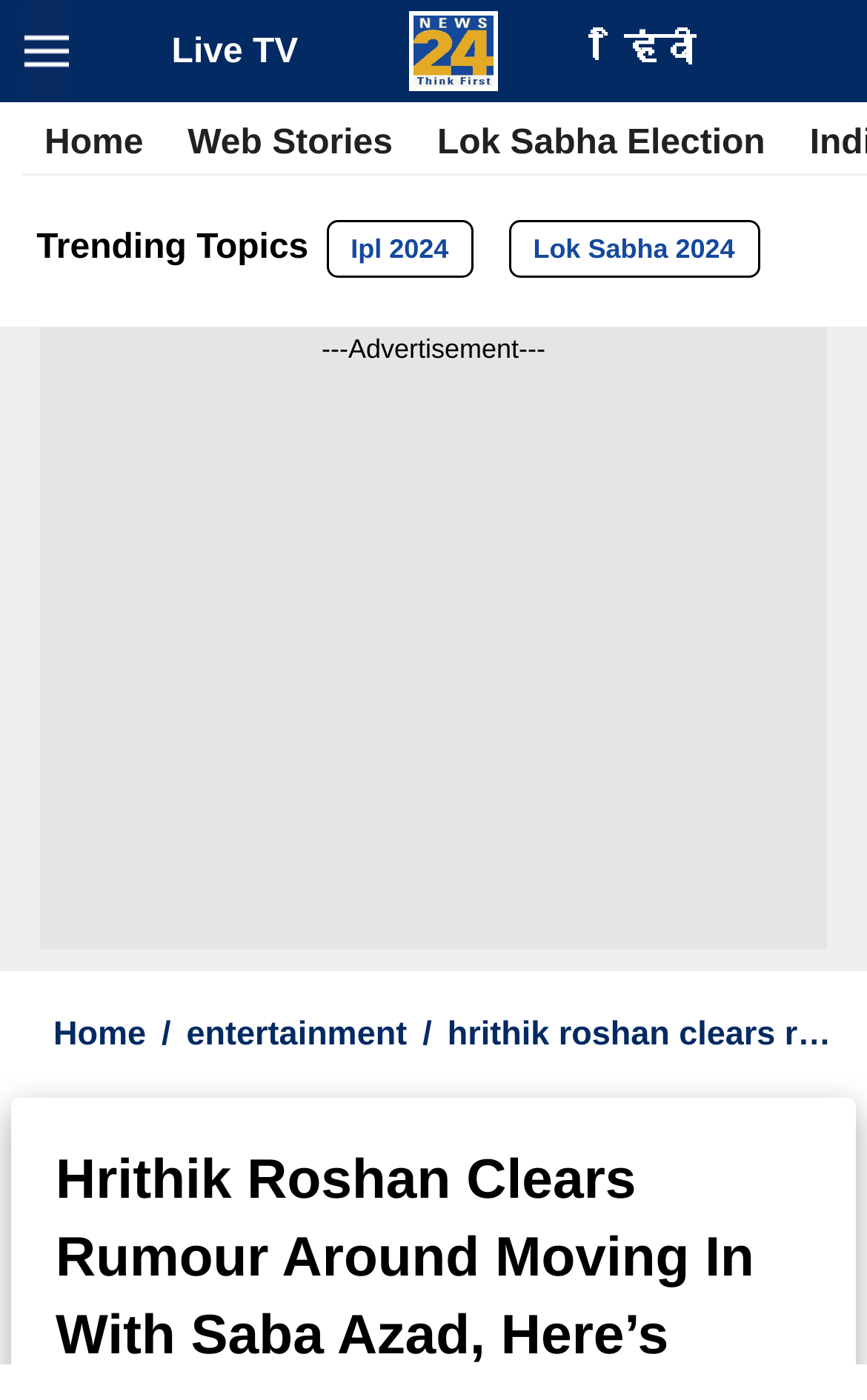Please mark the clickable region by giving the bounding box coordinates needed to complete this instruction: "Go to entertainment section".

[0.168, 0.725, 0.469, 0.752]